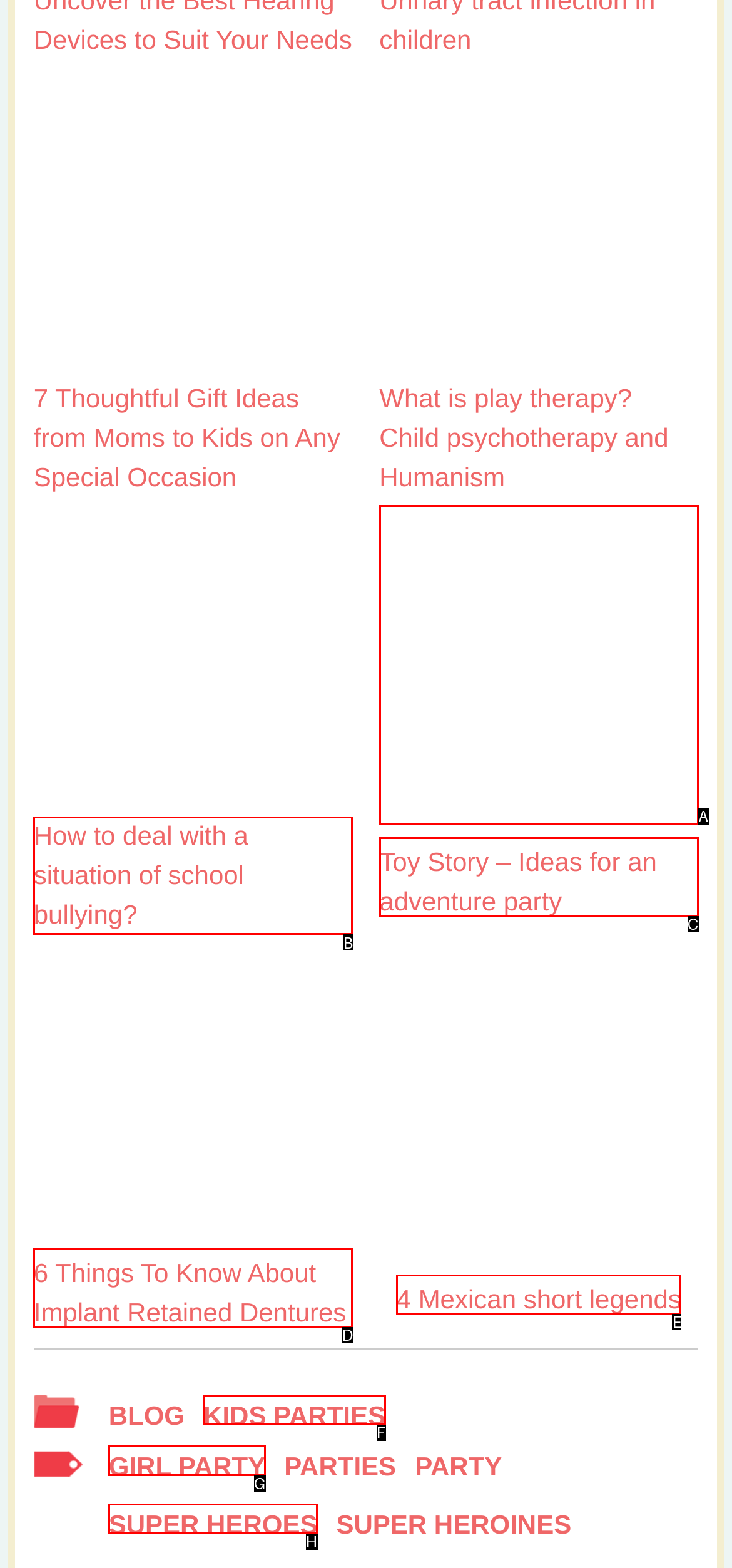Specify the letter of the UI element that should be clicked to achieve the following: View the article about dealing with school bullying
Provide the corresponding letter from the choices given.

B